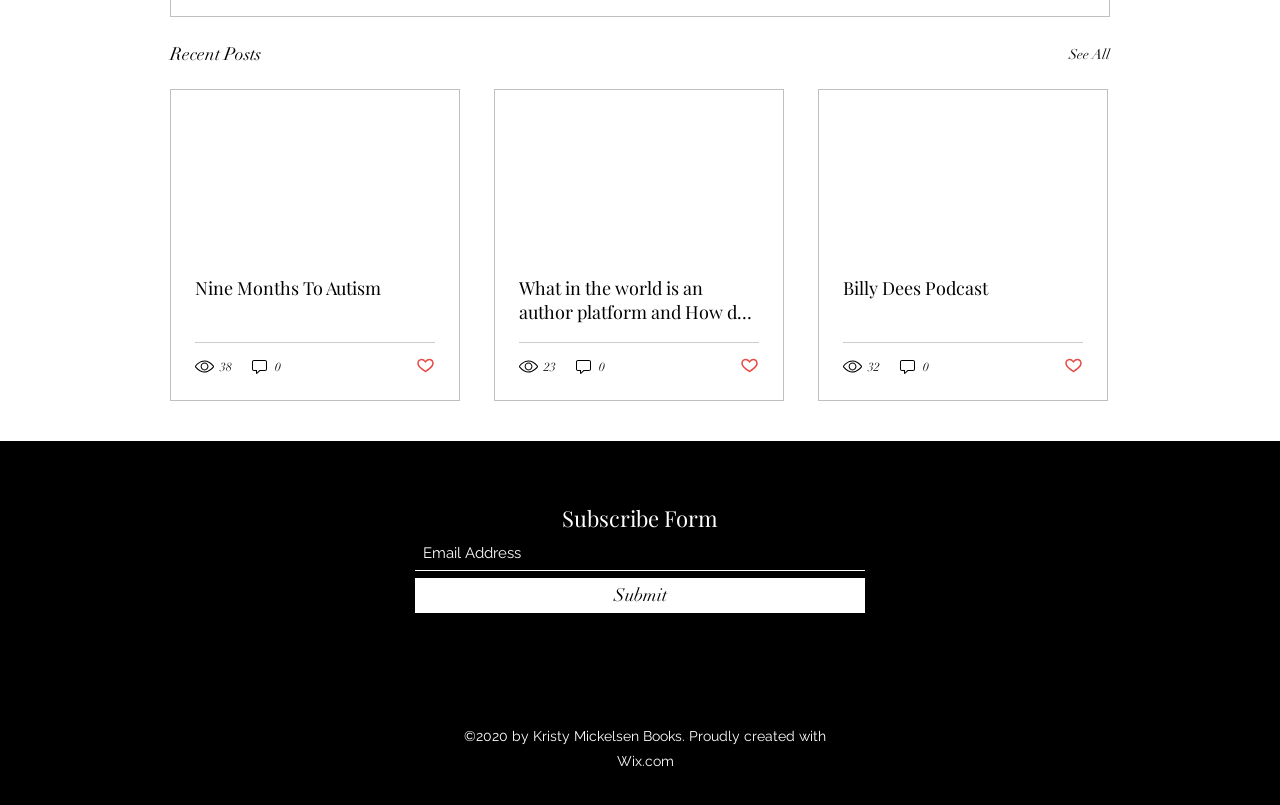Specify the bounding box coordinates of the area to click in order to execute this command: 'Read the article 'Nine Months To Autism''. The coordinates should consist of four float numbers ranging from 0 to 1, and should be formatted as [left, top, right, bottom].

[0.152, 0.343, 0.34, 0.373]